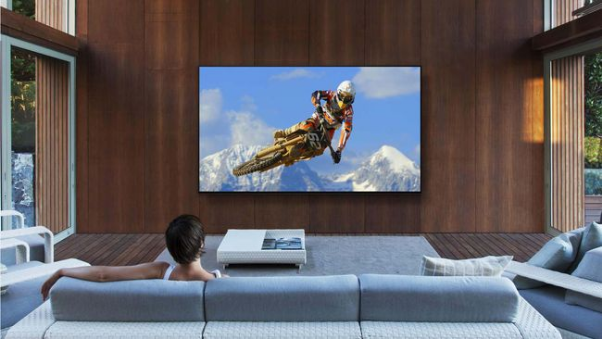Offer a detailed explanation of what is happening in the image.

In this captivating image, a sleek flat-screen television showcases an action-packed scene of a motocross rider in mid-air, performing an impressive jump against a backdrop of majestic snow-capped mountains. The rider is donned in colorful gear, adding vibrancy to the dramatic outdoor setting. 

The ambiance of the room reflects a modern and stylish design, featuring warm wooden walls and large windows that invite natural light. A person sits comfortably on a light gray sectional sofa, fully engaged in the exhilarating view on the screen. A minimalist coffee table sits in front, complementing the chic decor. This setting not only highlights the advanced visual capabilities of the television but also creates an inviting atmosphere for watching dynamic content. The caption notes that this image is attributed to the Sony Bravia X950G Series, emphasizing its 4K HDR technology designed for an immersive viewing experience.